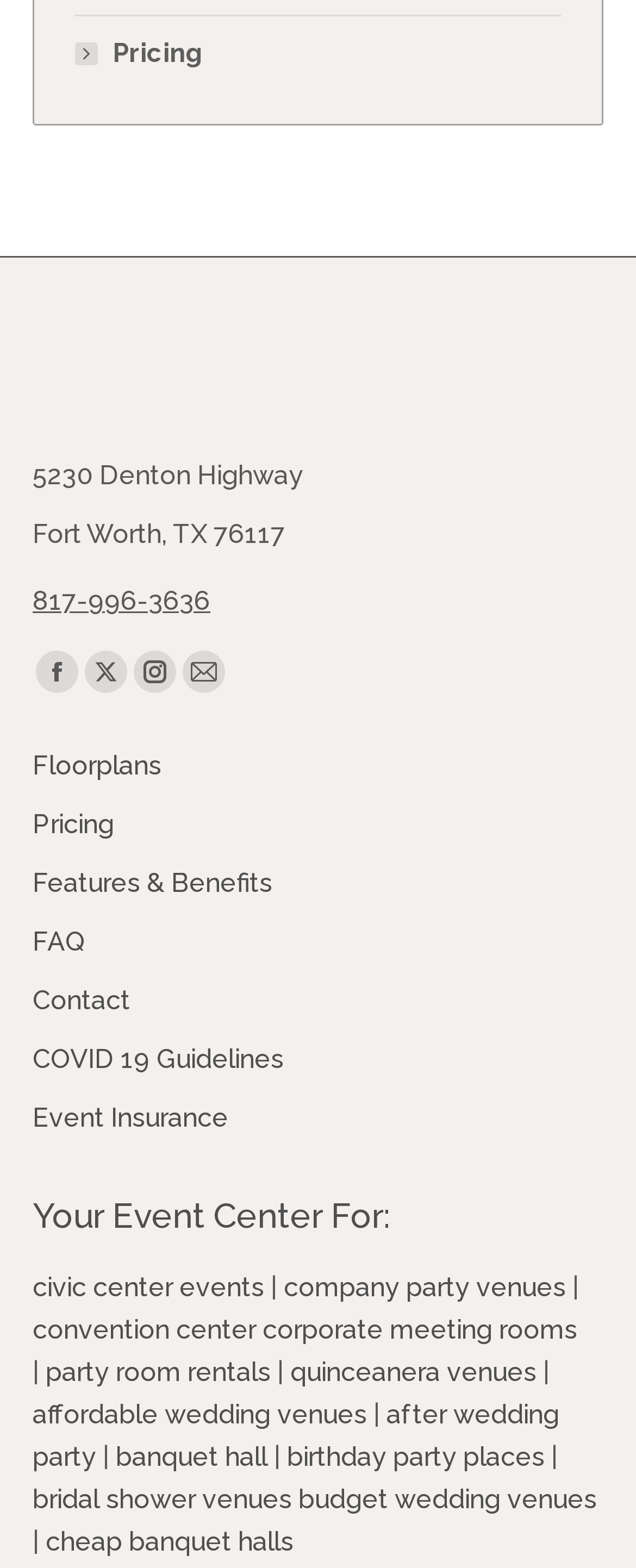Is there a contact page available?
Please look at the screenshot and answer using one word or phrase.

Yes